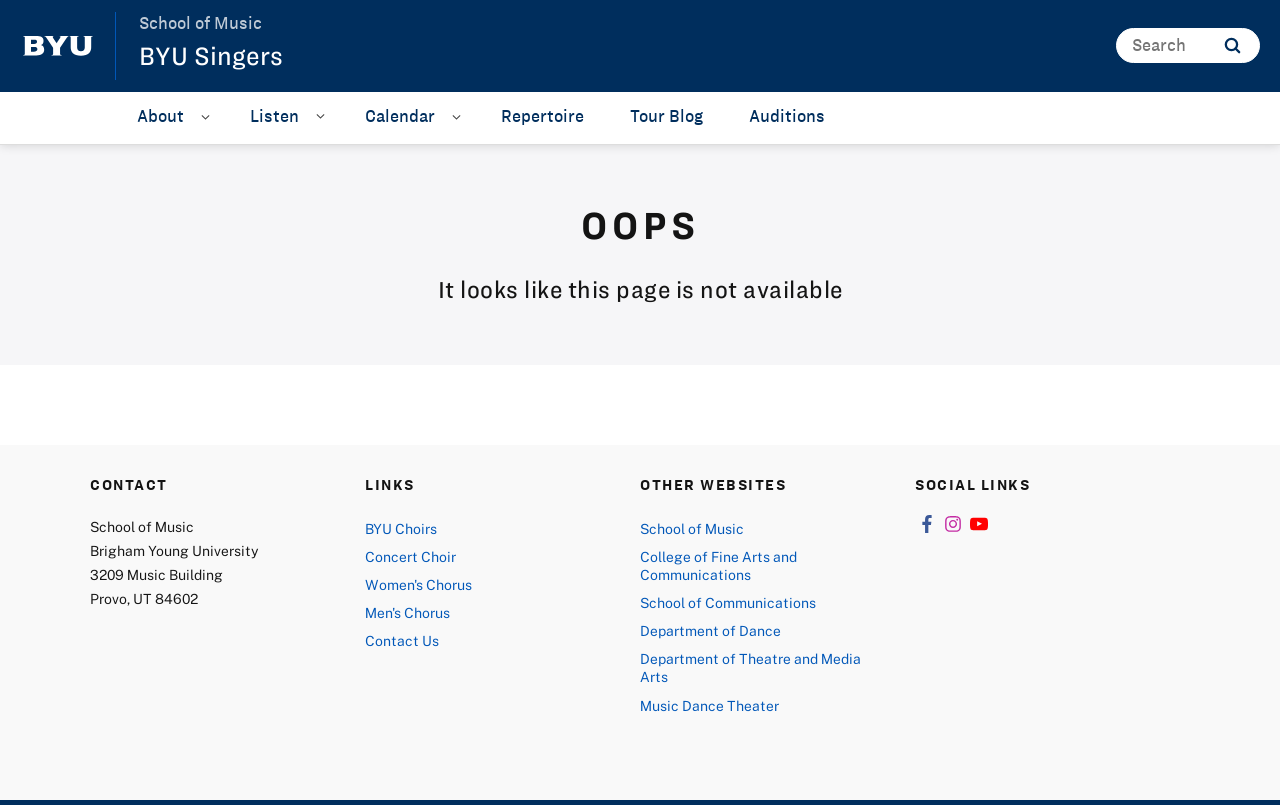What is the address of the Music Building?
Using the image as a reference, answer the question with a short word or phrase.

3209 Music Building, Provo, UT 84602